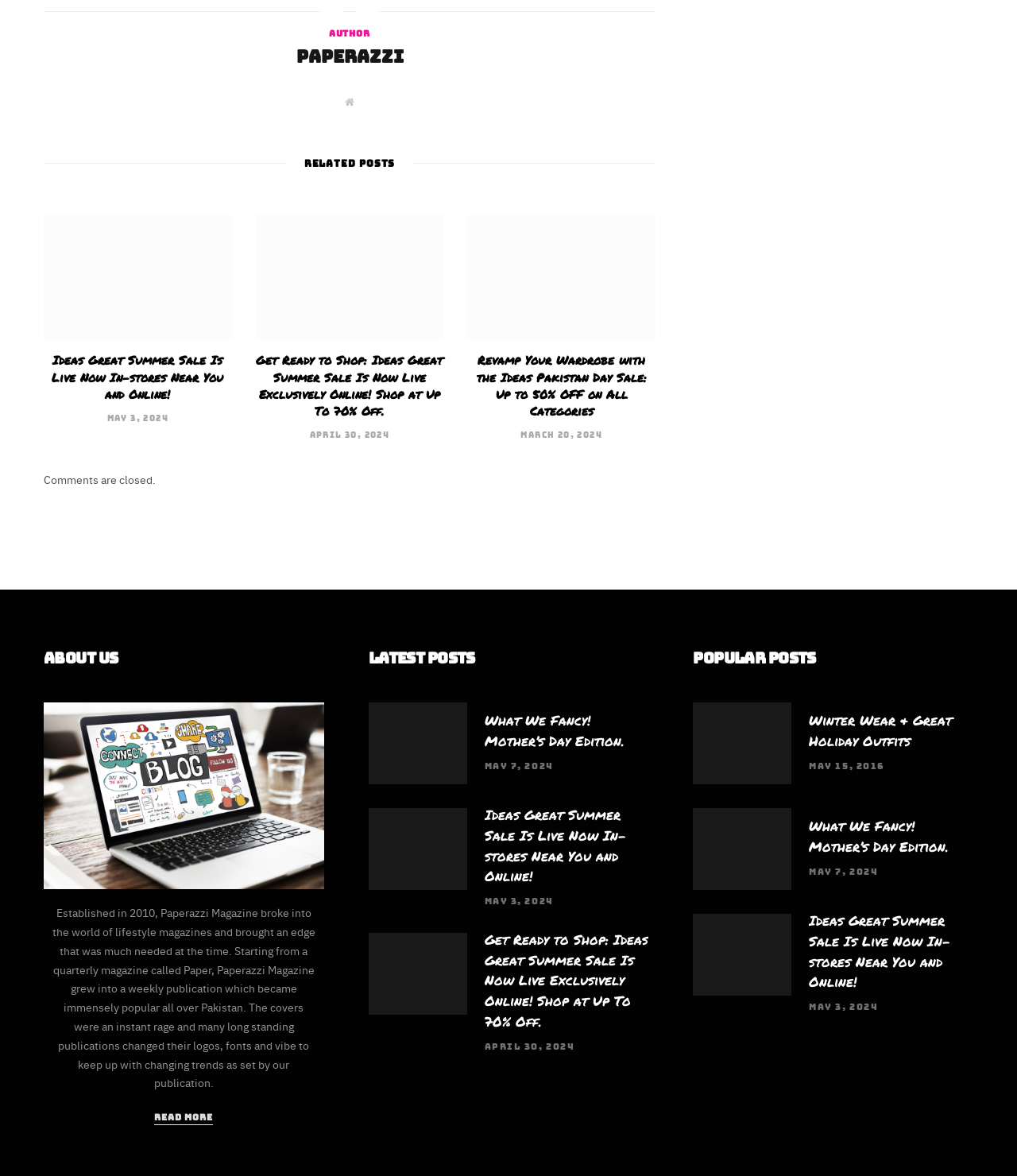Please provide the bounding box coordinates for the element that needs to be clicked to perform the following instruction: "read the 'RELATED POSTS' heading". The coordinates should be given as four float numbers between 0 and 1, i.e., [left, top, right, bottom].

[0.043, 0.129, 0.645, 0.148]